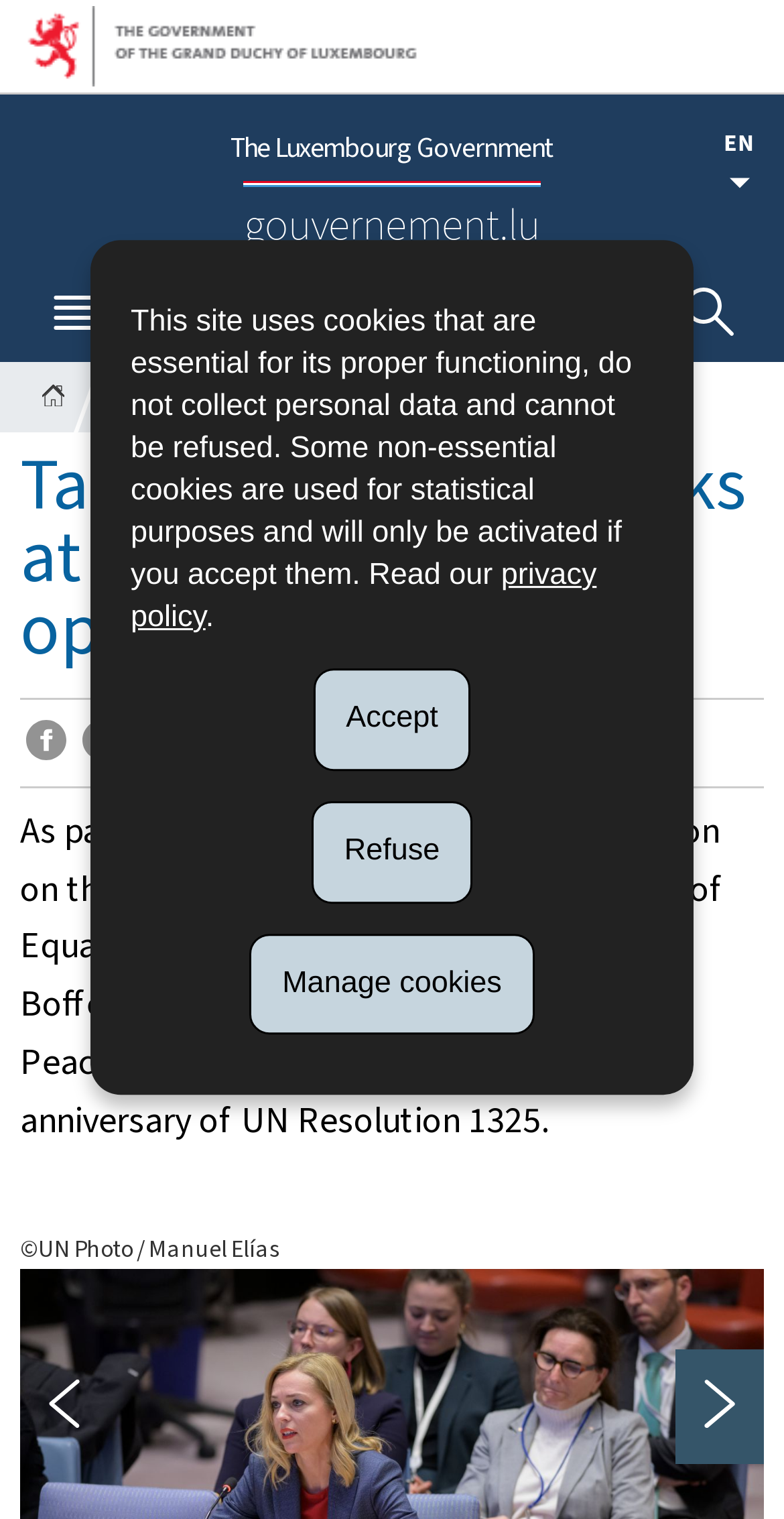Identify the bounding box coordinates of the element to click to follow this instruction: 'Read the press release'. Ensure the coordinates are four float values between 0 and 1, provided as [left, top, right, bottom].

[0.174, 0.461, 0.41, 0.517]